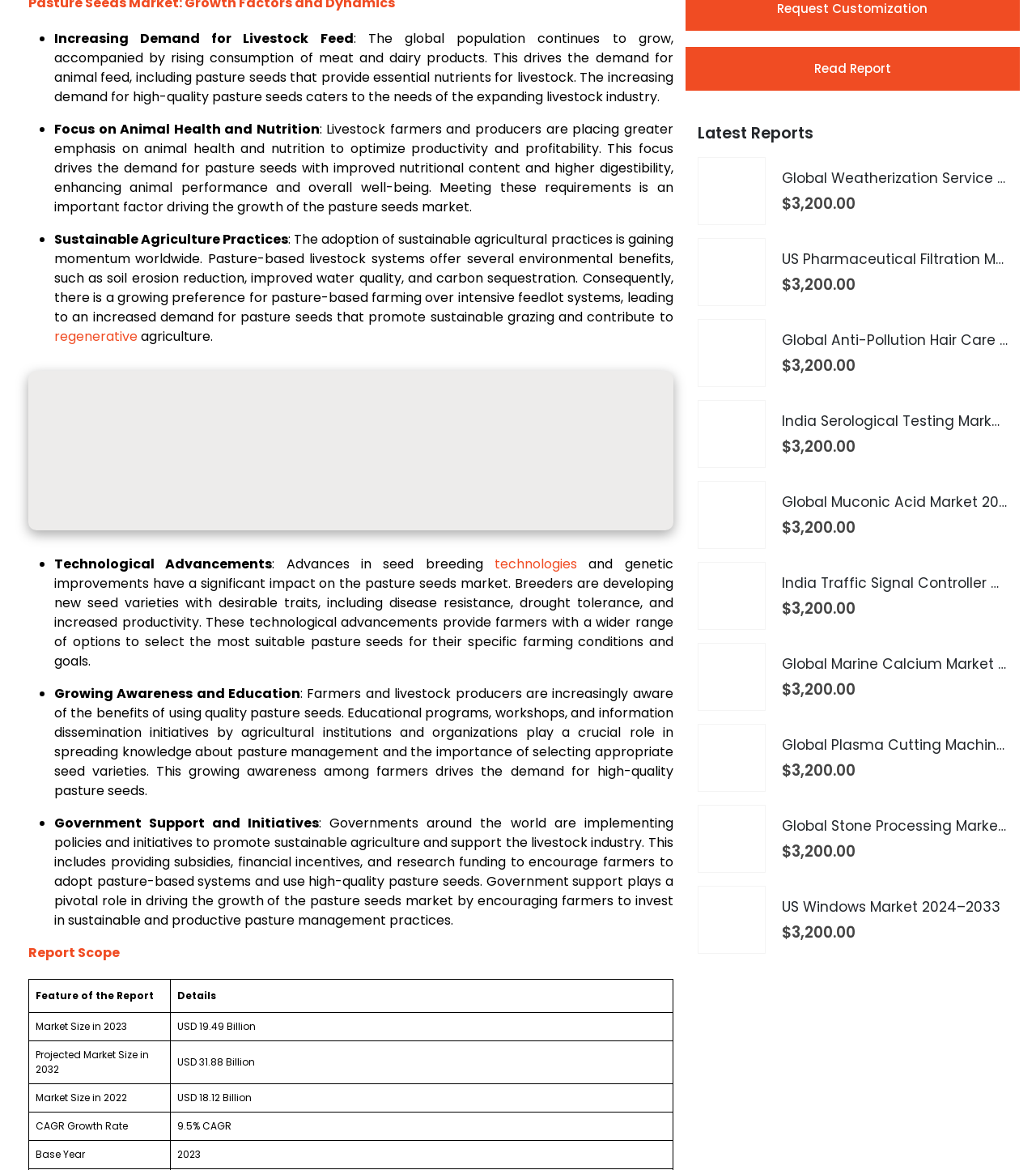Determine the bounding box for the described UI element: "Privacy Policy".

None